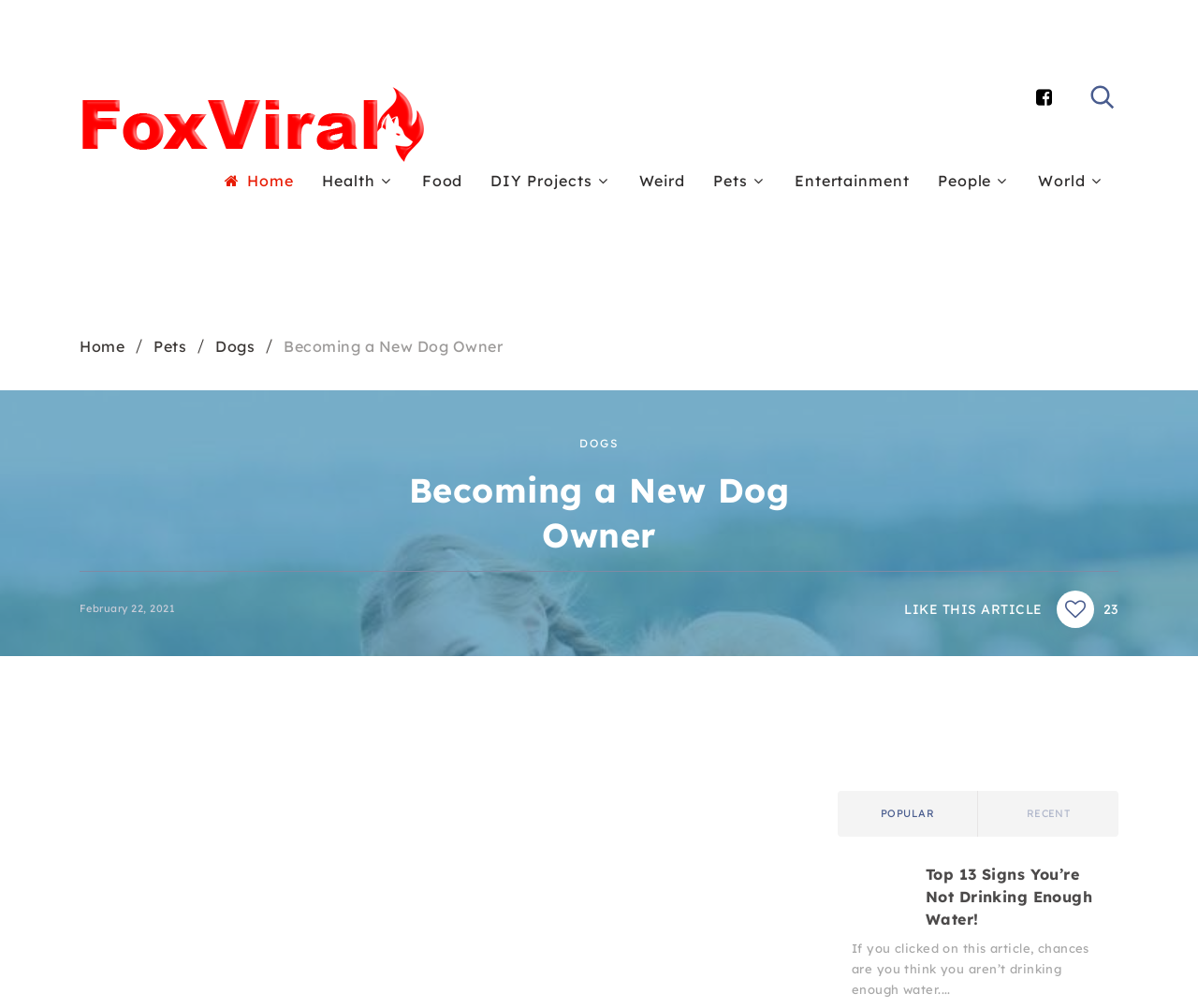Please find the bounding box coordinates of the element that needs to be clicked to perform the following instruction: "Read about Pets". The bounding box coordinates should be four float numbers between 0 and 1, represented as [left, top, right, bottom].

[0.595, 0.168, 0.64, 0.19]